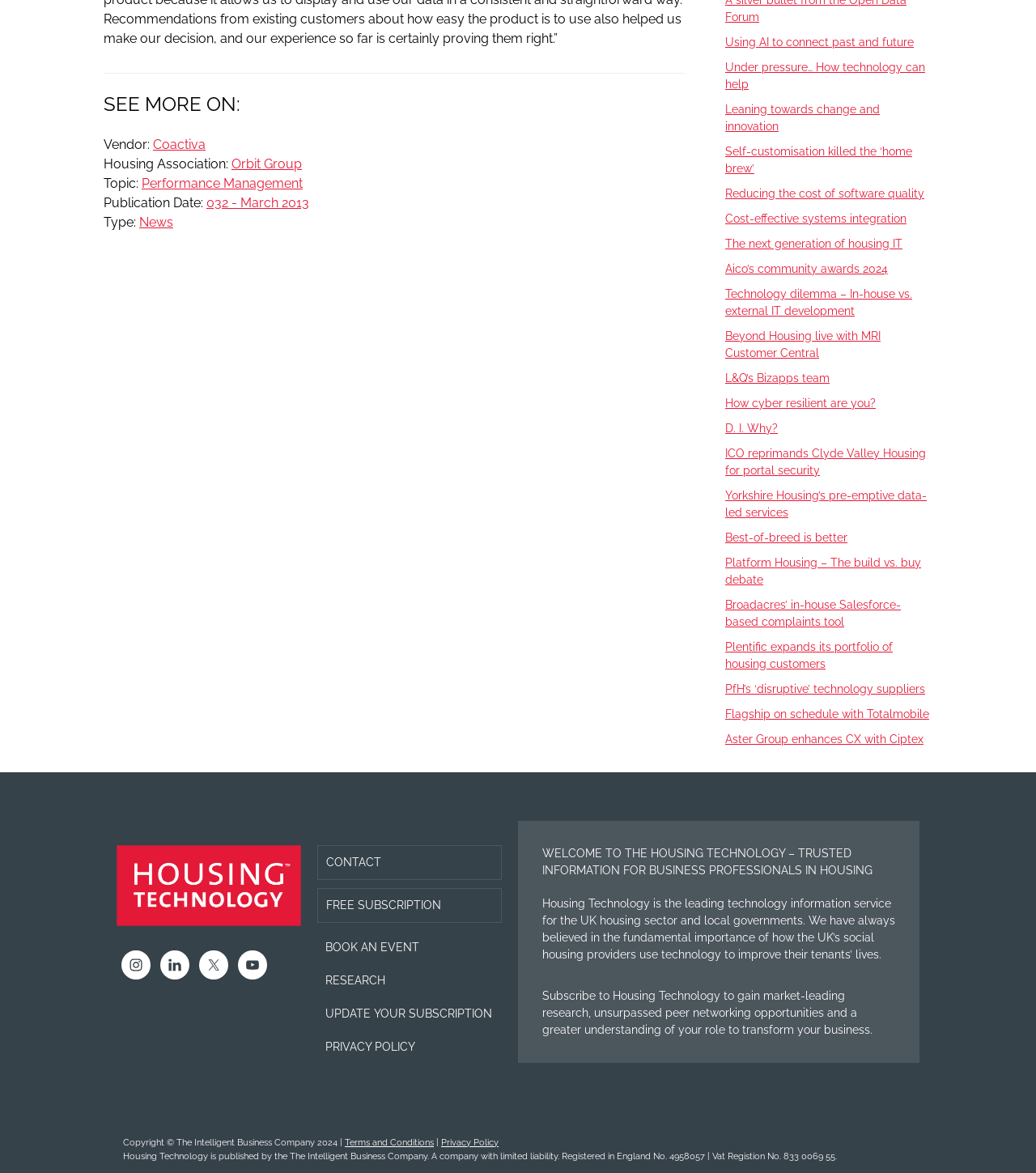From the screenshot, find the bounding box of the UI element matching this description: "Windmill". Supply the bounding box coordinates in the form [left, top, right, bottom], each a float between 0 and 1.

None